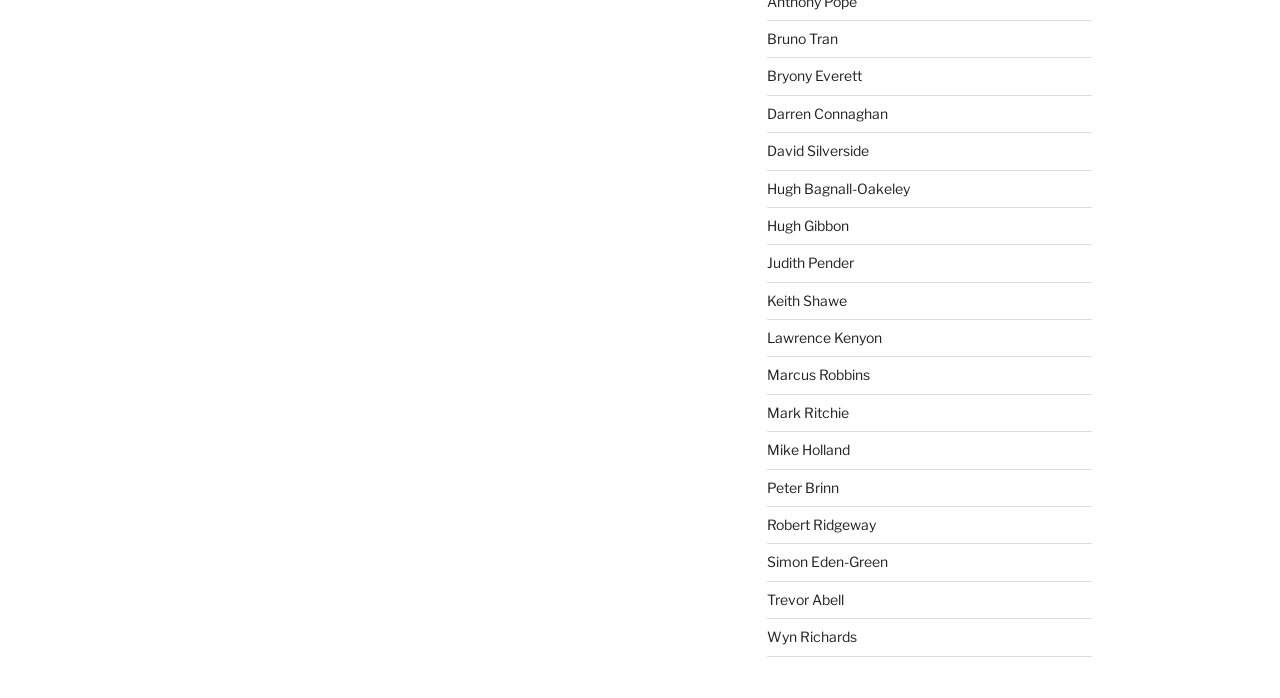Locate the bounding box coordinates of the item that should be clicked to fulfill the instruction: "Go to Judith Pender's homepage".

[0.599, 0.364, 0.667, 0.389]